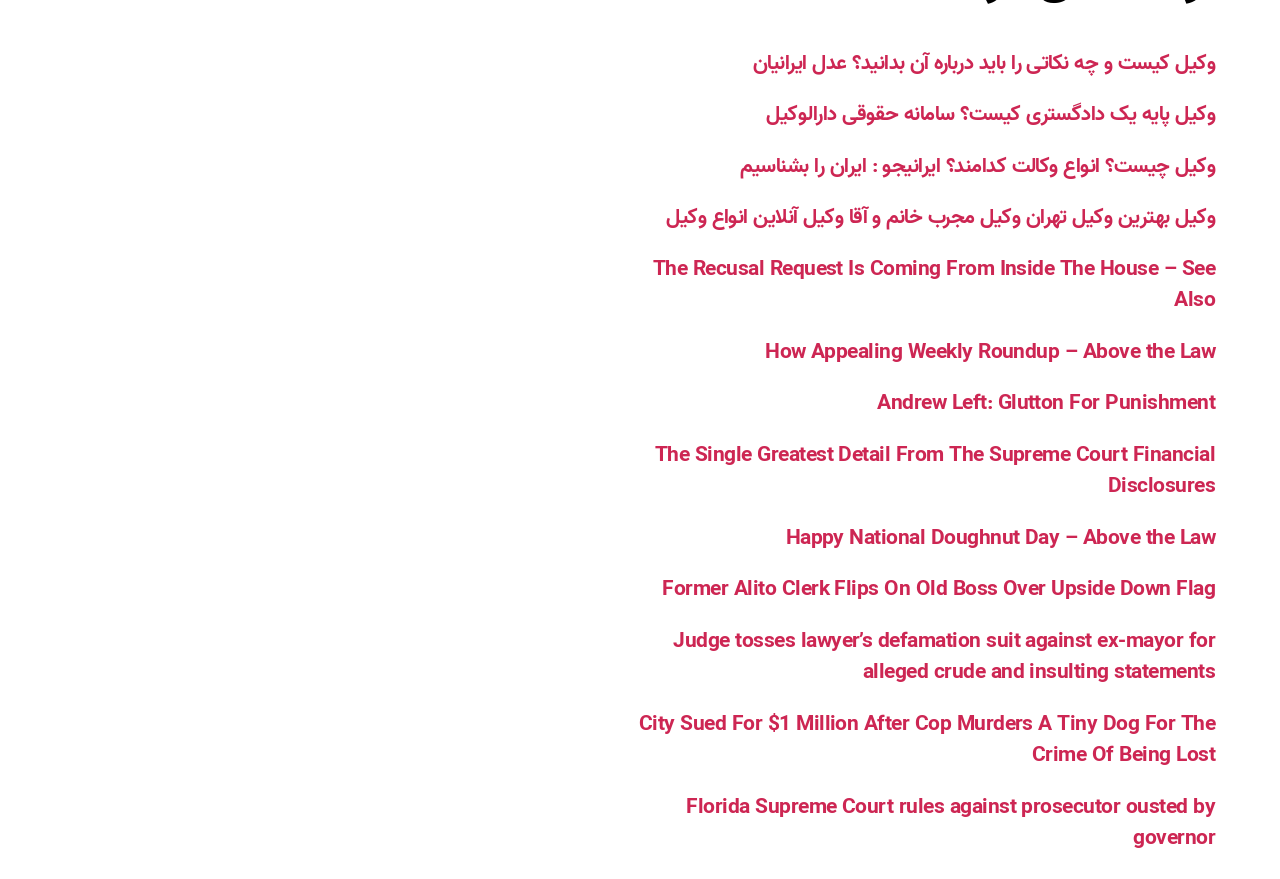Kindly provide the bounding box coordinates of the section you need to click on to fulfill the given instruction: "Read about what a lawyer is".

[0.578, 0.169, 0.949, 0.208]